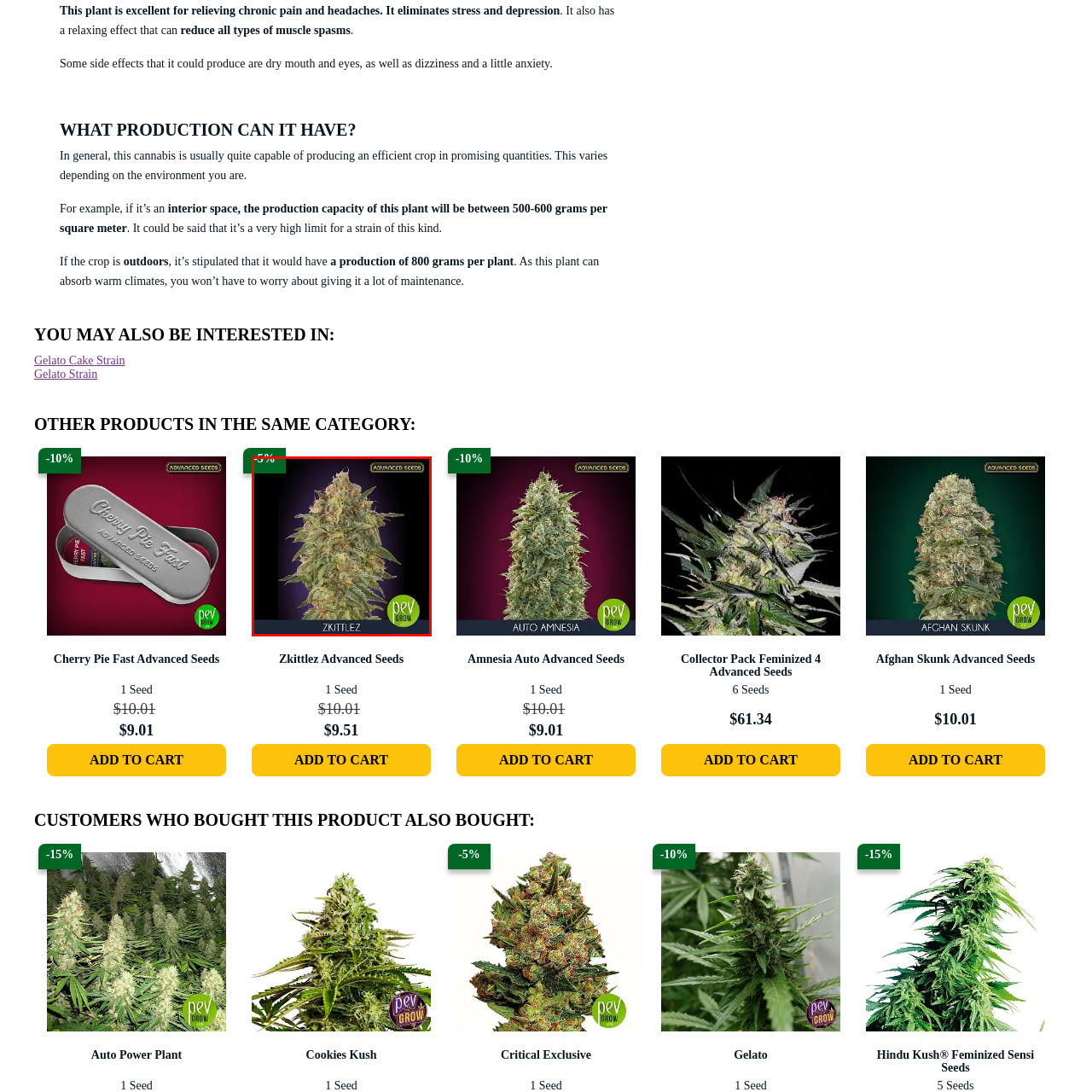What is the source of the product?
Study the image within the red bounding box and deliver a detailed answer.

The branding from PEV Grow is visible at the bottom of the image, indicating that PEV Grow is the source of the product.